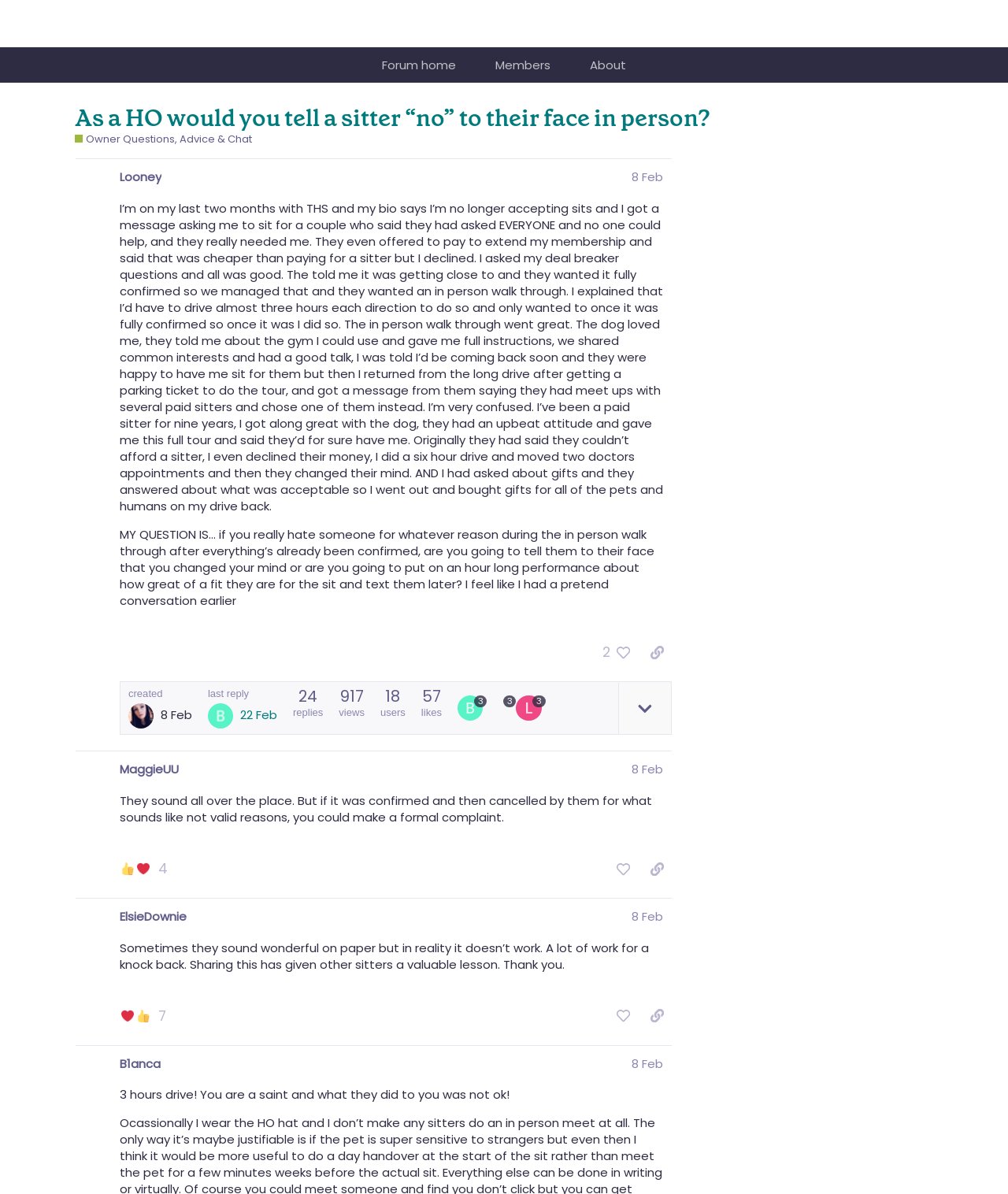Locate the bounding box of the UI element with the following description: "Owner Questions, Advice & Chat".

[0.111, 0.024, 0.287, 0.035]